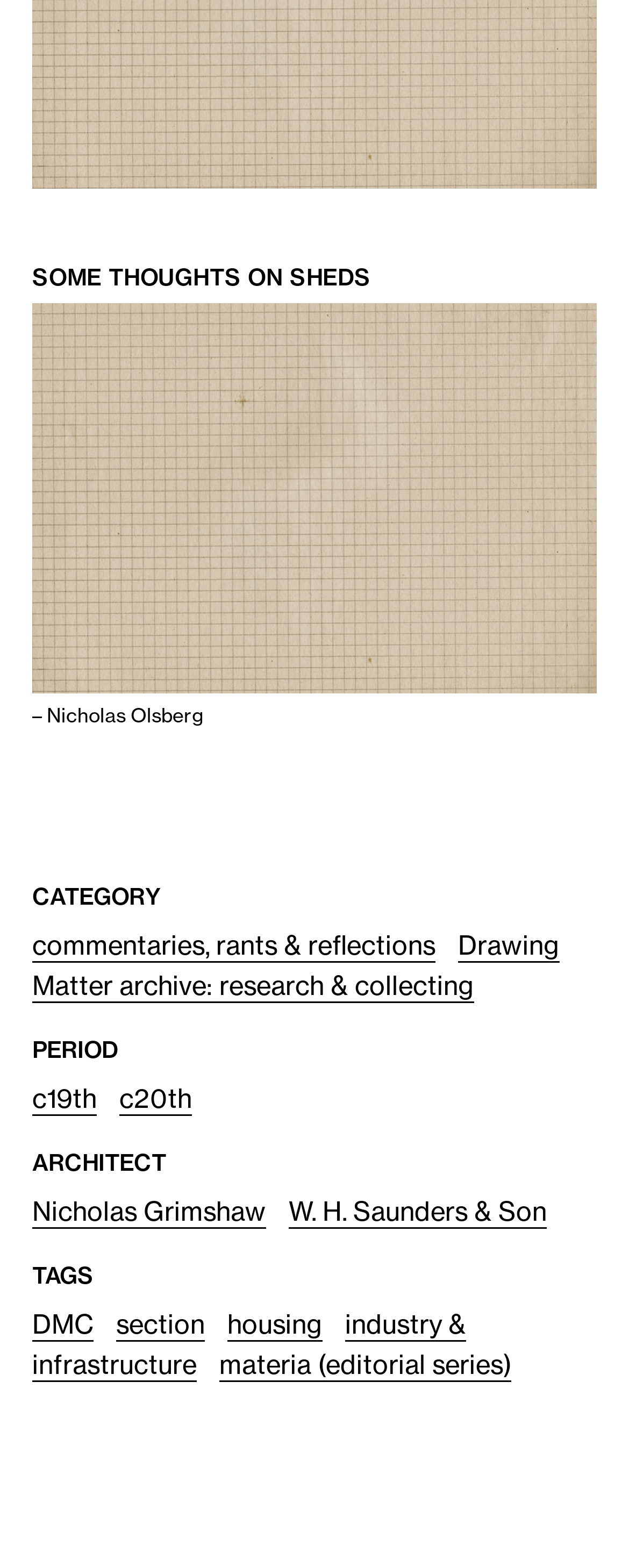Determine the bounding box coordinates of the region that needs to be clicked to achieve the task: "view posts tagged with housing".

[0.362, 0.834, 0.513, 0.856]